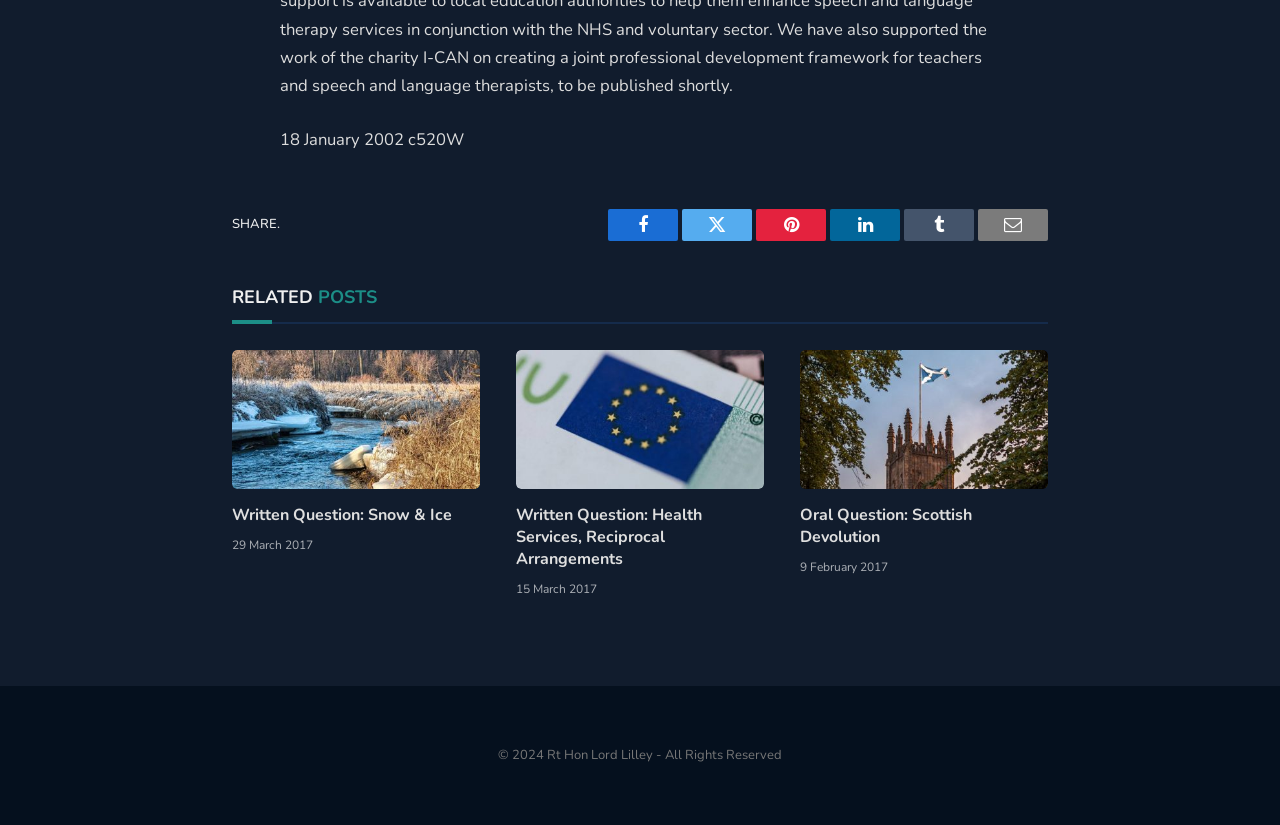Identify and provide the bounding box coordinates of the UI element described: "title="Written Question: Snow & Ice"". The coordinates should be formatted as [left, top, right, bottom], with each number being a float between 0 and 1.

[0.181, 0.424, 0.375, 0.593]